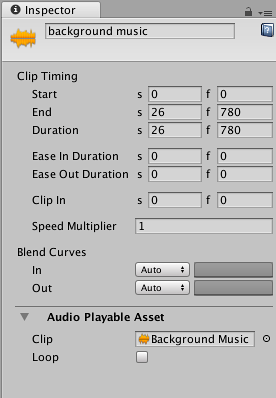What is the function of the 'Blend Curves' section?
Offer a detailed and full explanation in response to the question.

The 'Blend Curves' section provides options for customizing the audio's entrance and exit transitions, allowing users to fine-tune the audio playback and create a more polished experience in their Unity projects.